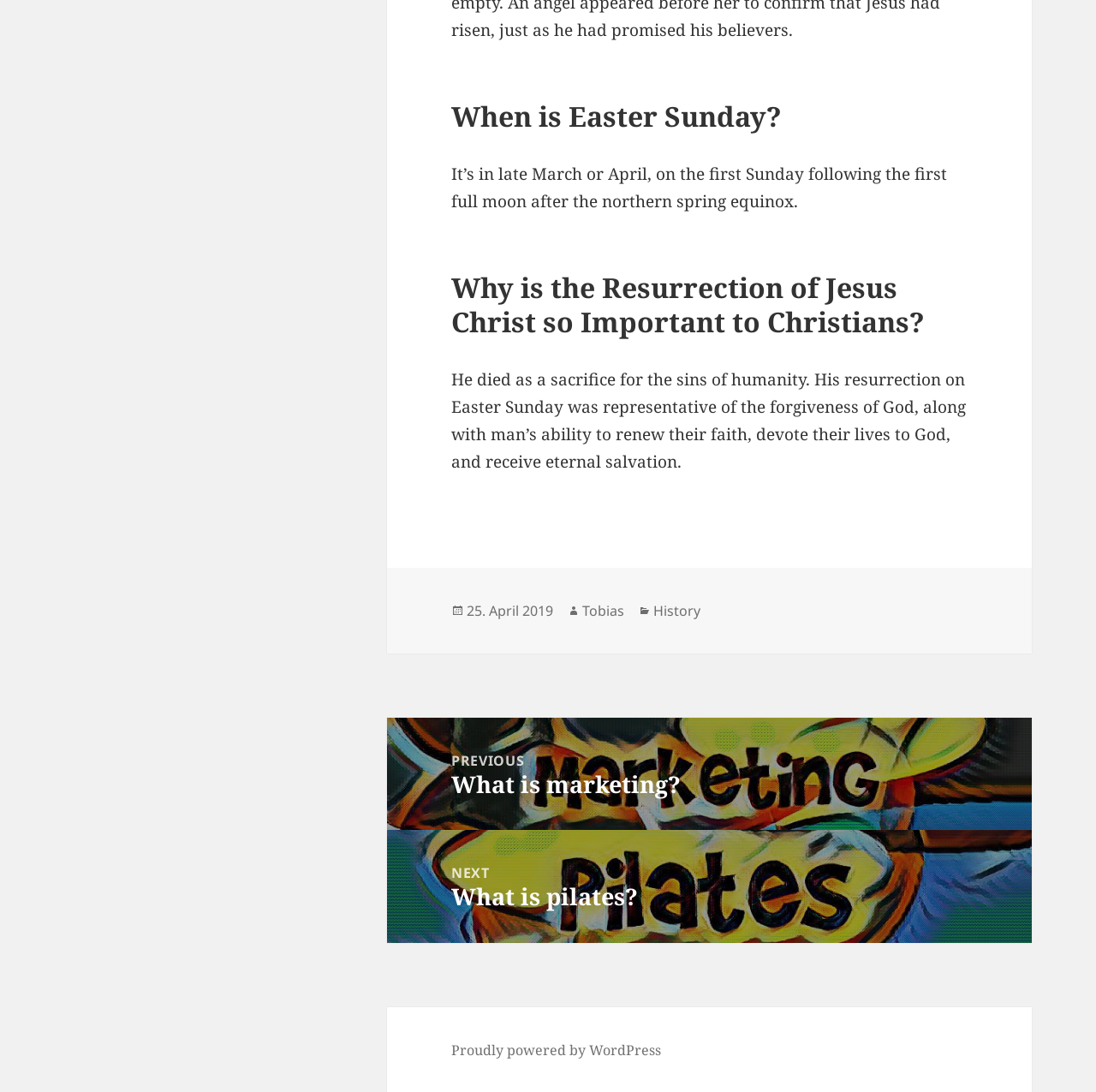Answer the question briefly using a single word or phrase: 
When is Easter Sunday?

Late March or April